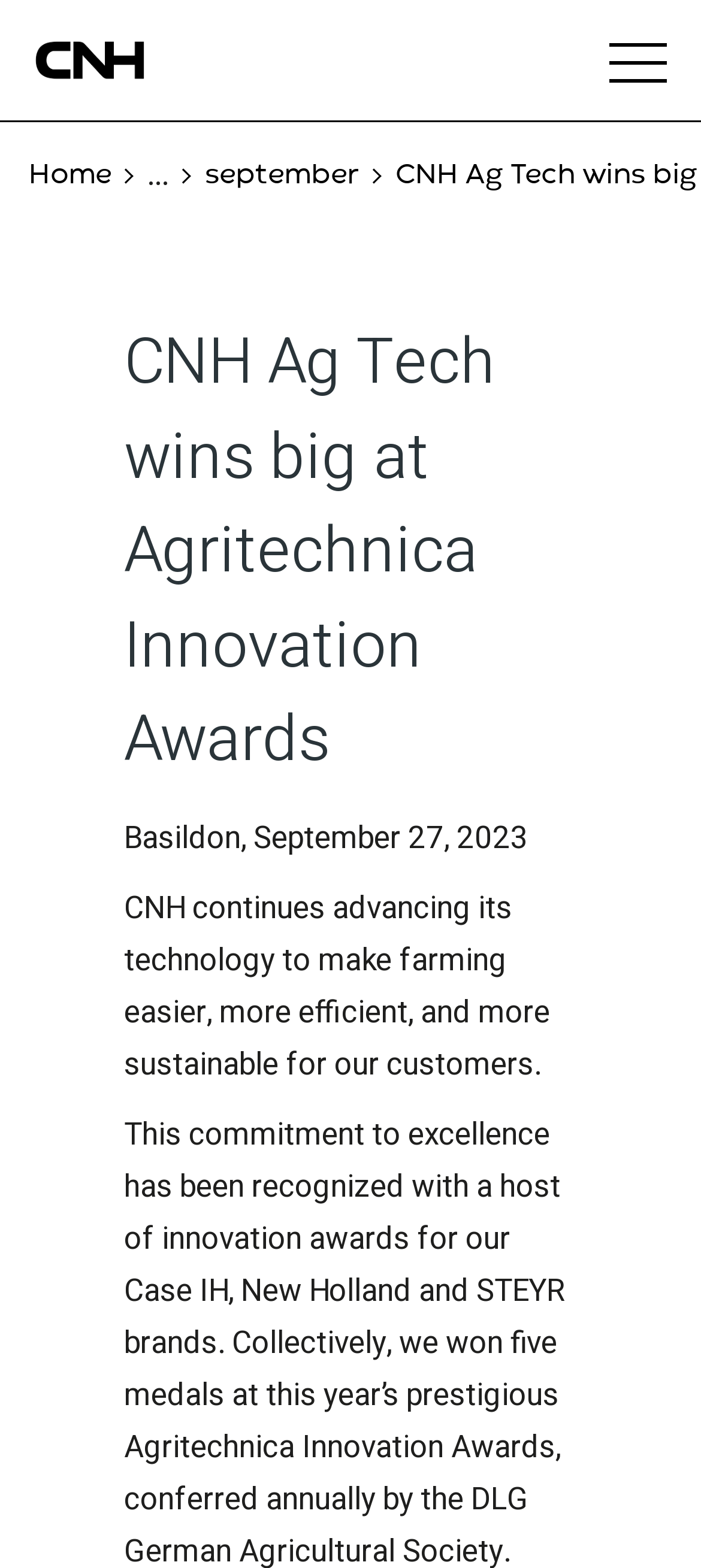What is the location mentioned in the news article?
Identify the answer in the screenshot and reply with a single word or phrase.

Basildon